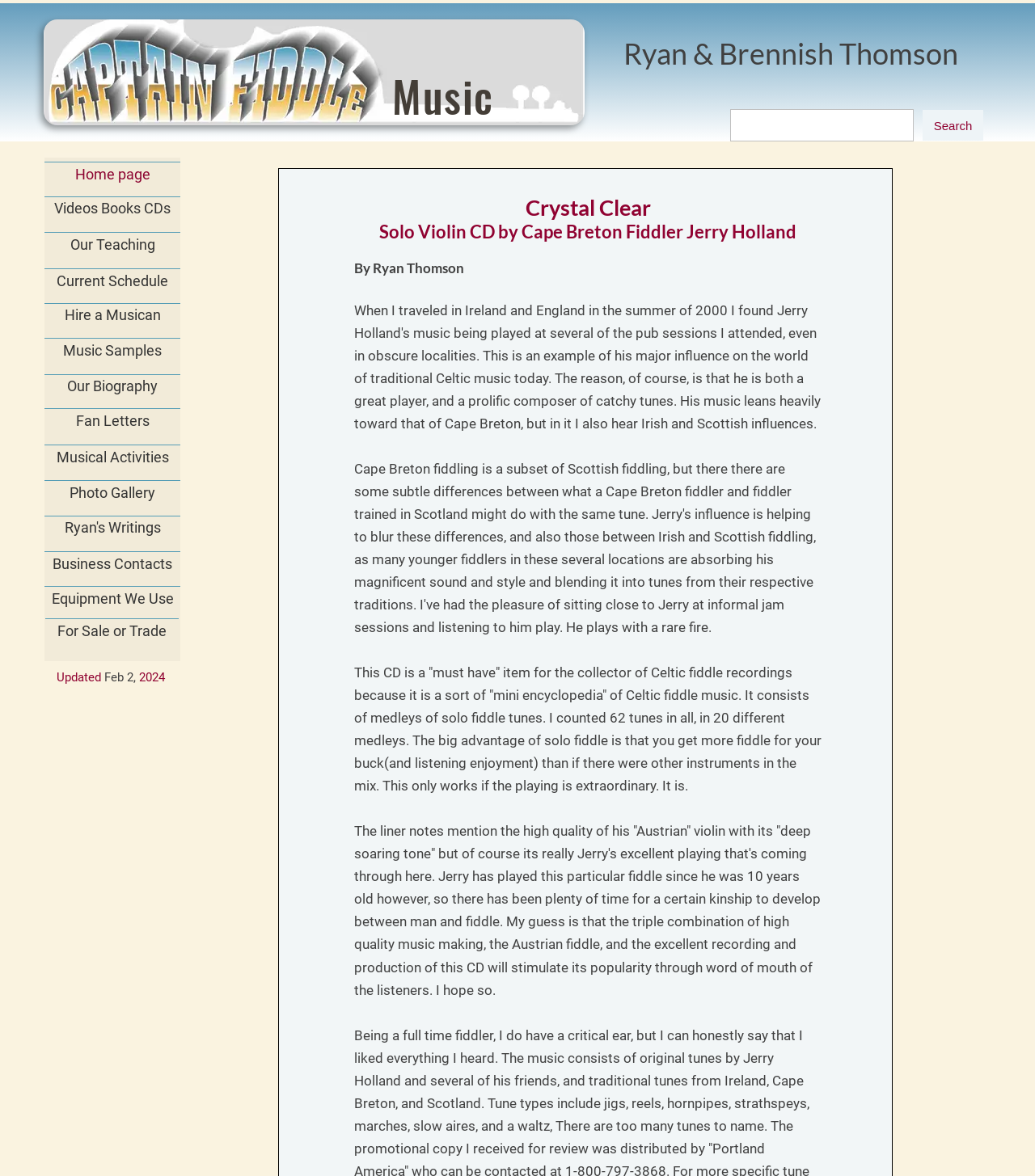What is the logo on the top left?
Using the image, give a concise answer in the form of a single word or short phrase.

Captain Fiddle Music